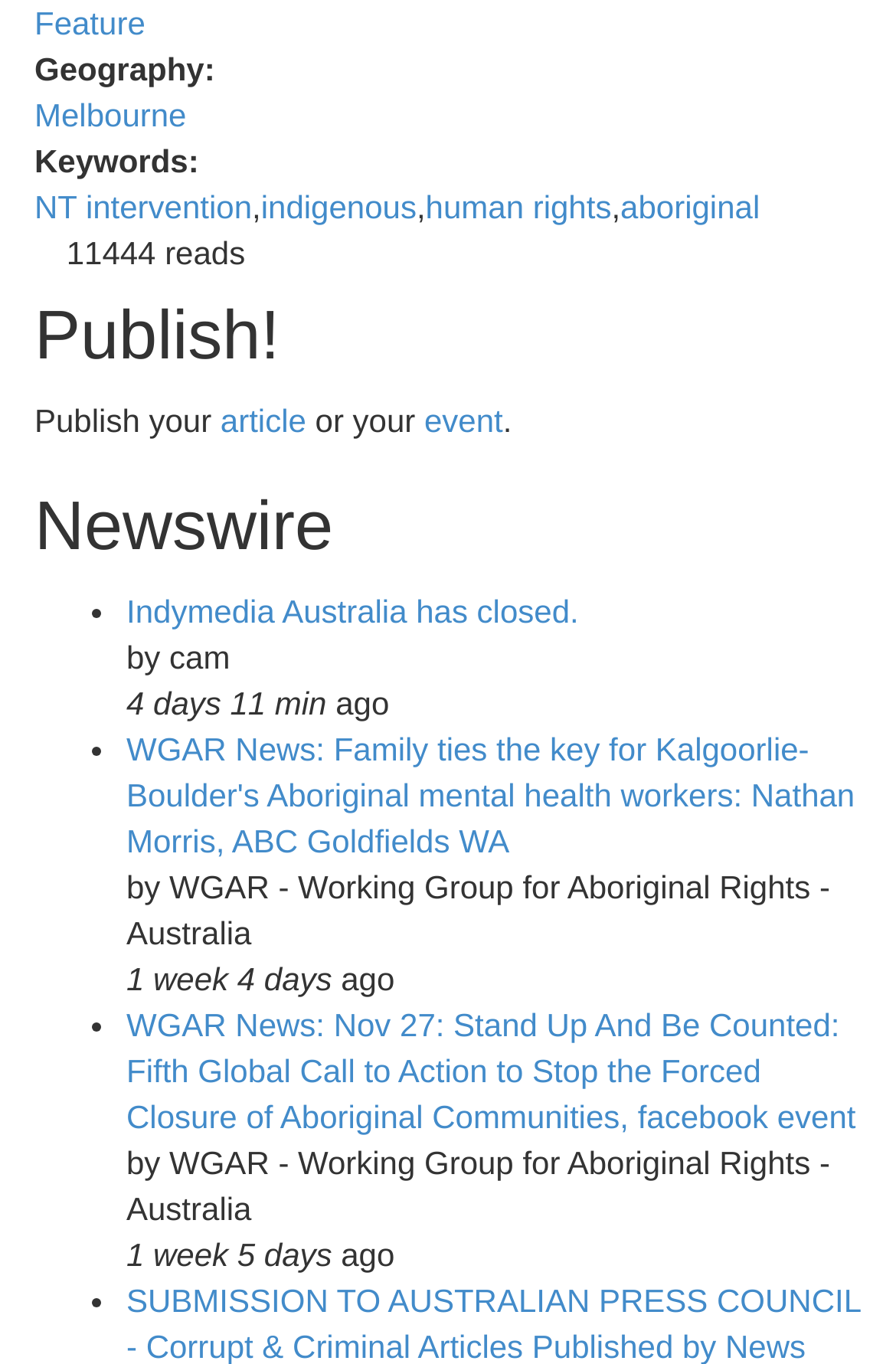What is the theme of the webpage?
Answer the question with as much detail as you can, using the image as a reference.

The theme of the webpage is related to indigenous rights and issues which is evident from the links and articles on the webpage such as 'NT intervention', 'indigenous', 'human rights', 'aboriginal', and 'WGAR News'.